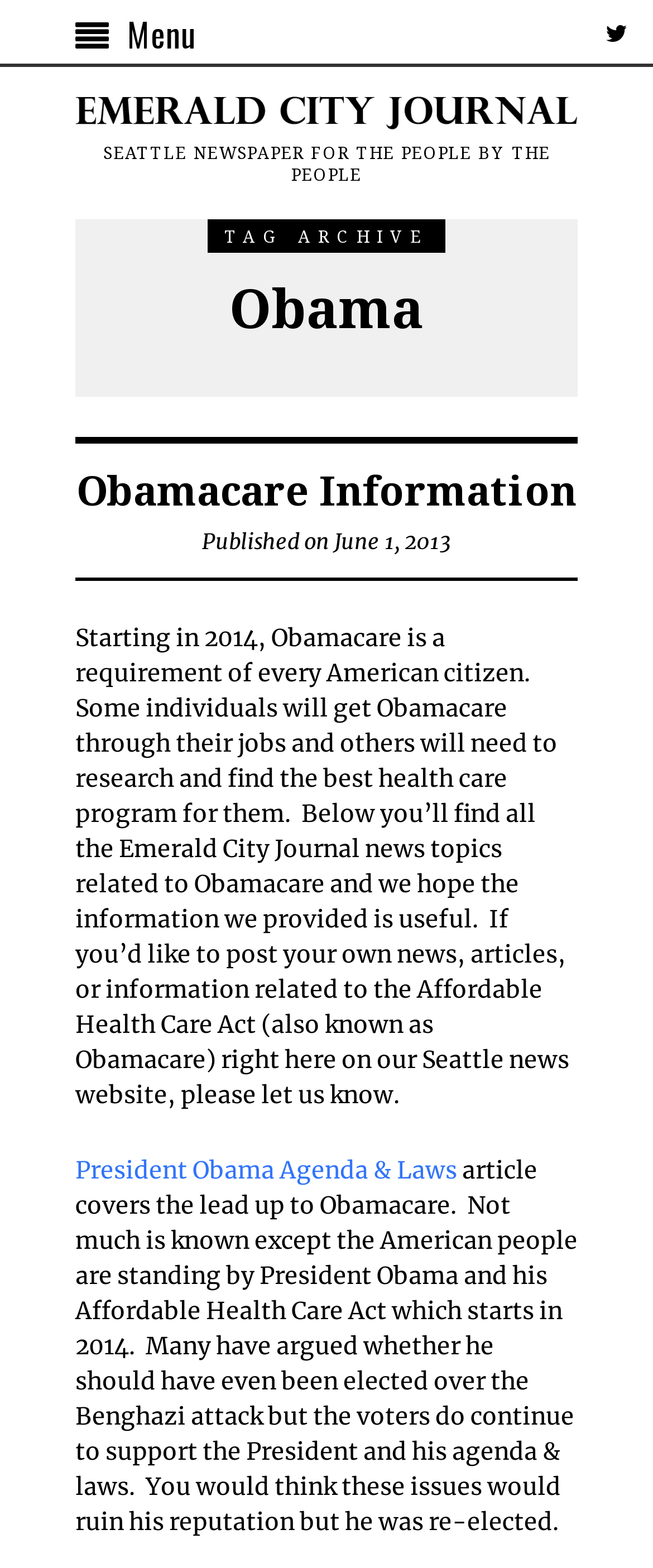When was the article published?
Refer to the image and give a detailed response to the question.

I found this answer by looking at the time element with the text 'Published on June 1, 2013', which is a child element of the heading element with the text 'Obama'.